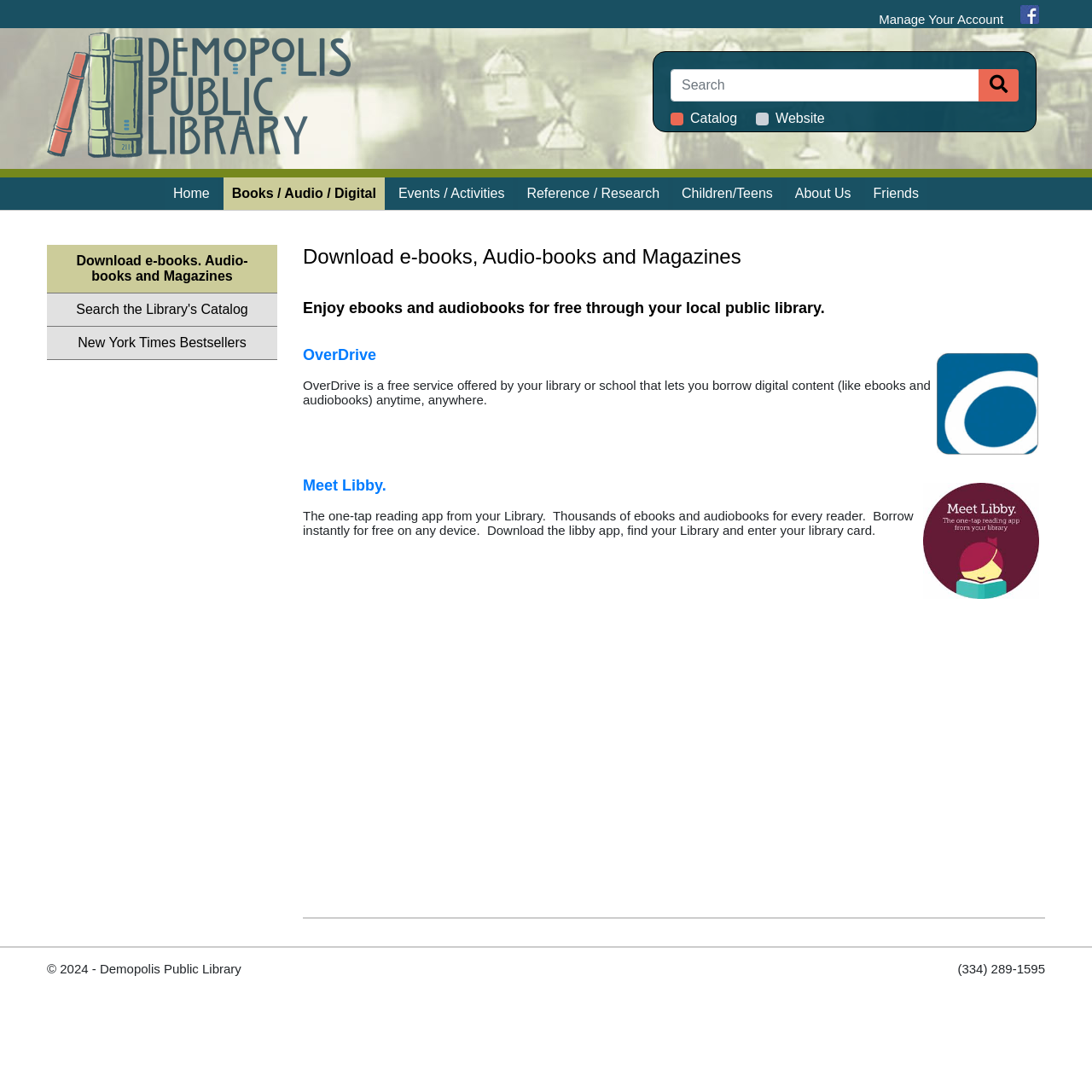Find the bounding box coordinates of the element you need to click on to perform this action: 'Learn more about OverDrive'. The coordinates should be represented by four float values between 0 and 1, in the format [left, top, right, bottom].

[0.277, 0.317, 0.345, 0.333]